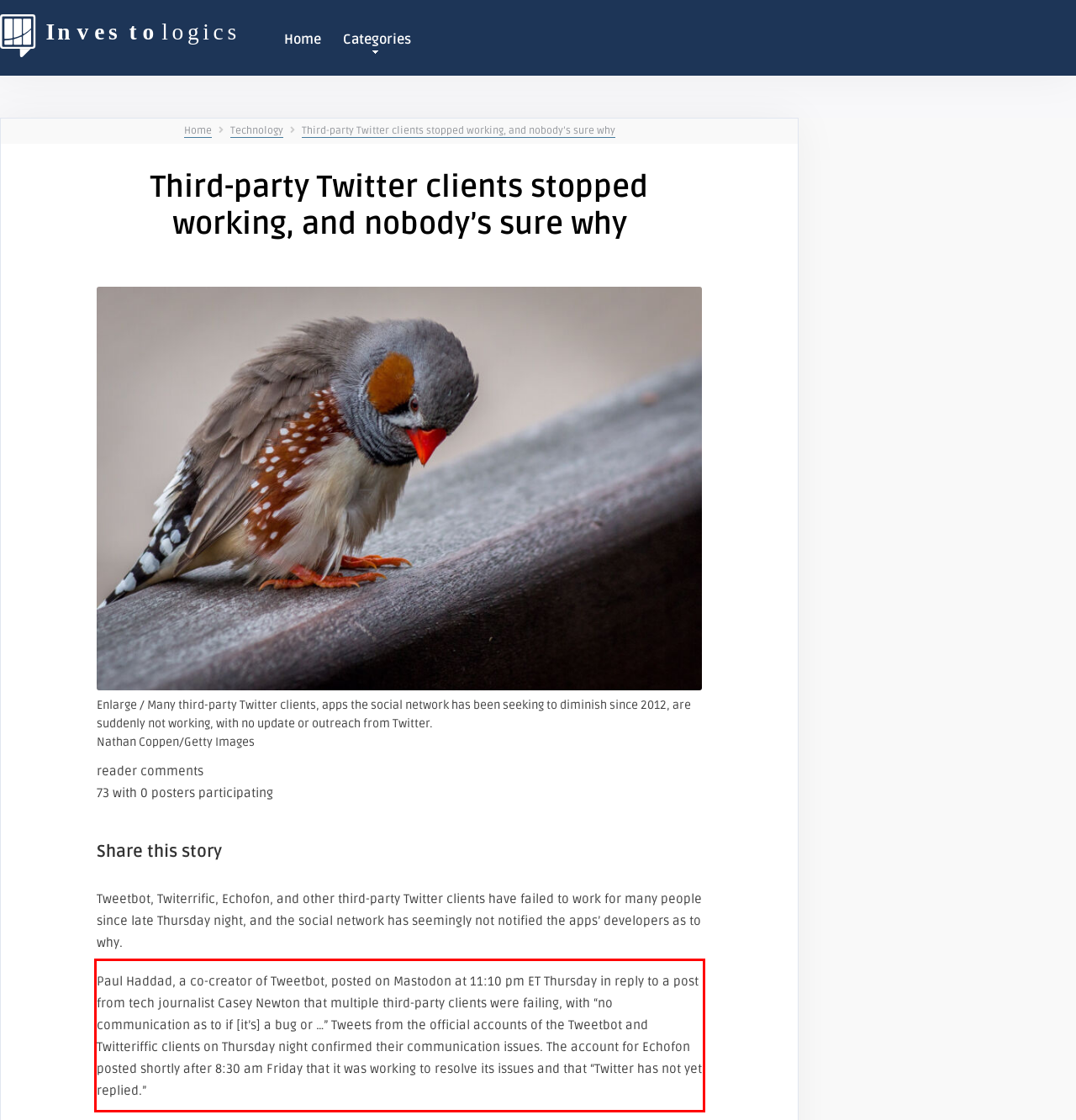Look at the screenshot of the webpage, locate the red rectangle bounding box, and generate the text content that it contains.

Paul Haddad, a co-creator of Tweetbot, posted on Mastodon at 11:10 pm ET Thursday in reply to a post from tech journalist Casey Newton that multiple third-party clients were failing, with “no communication as to if [it’s] a bug or …” Tweets from the official accounts of the Tweetbot and Twitteriffic clients on Thursday night confirmed their communication issues. The account for Echofon posted shortly after 8:30 am Friday that it was working to resolve its issues and that “Twitter has not yet replied.”